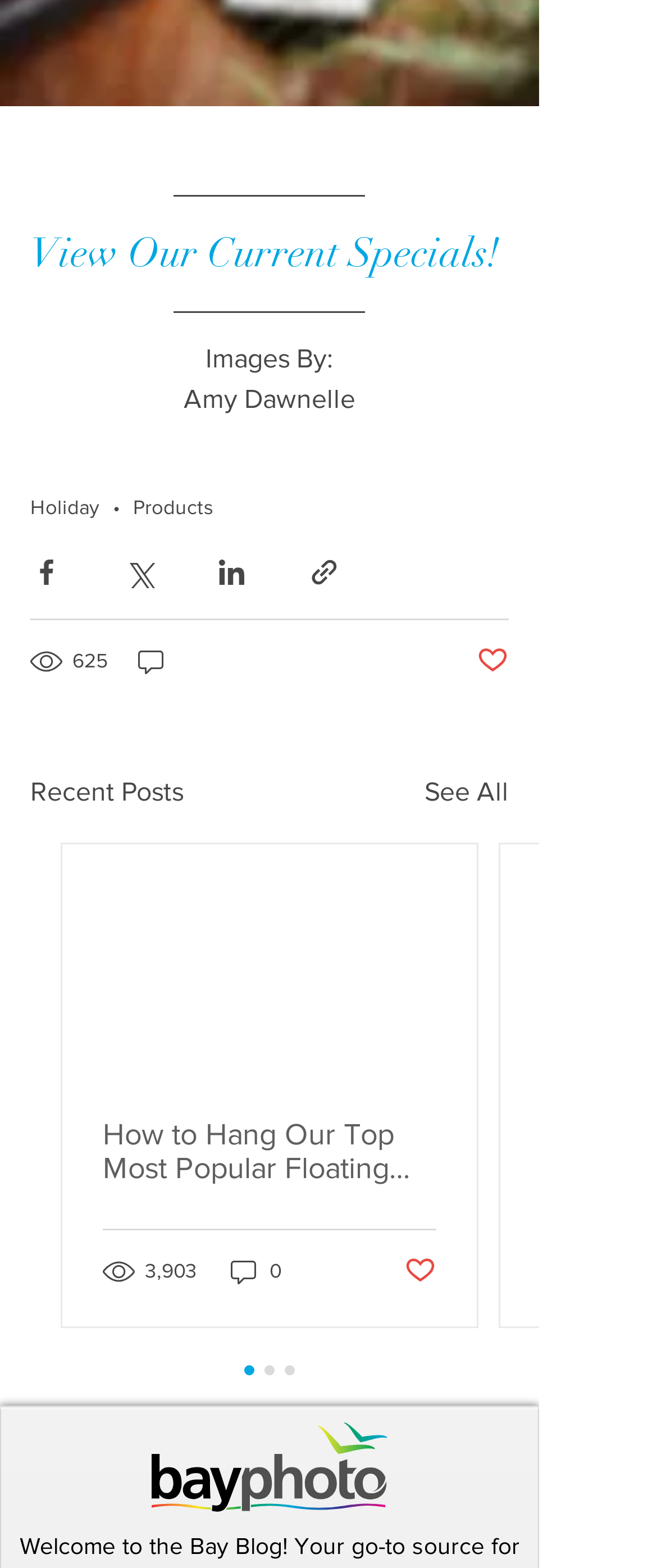Point out the bounding box coordinates of the section to click in order to follow this instruction: "View holiday page".

[0.046, 0.316, 0.151, 0.331]